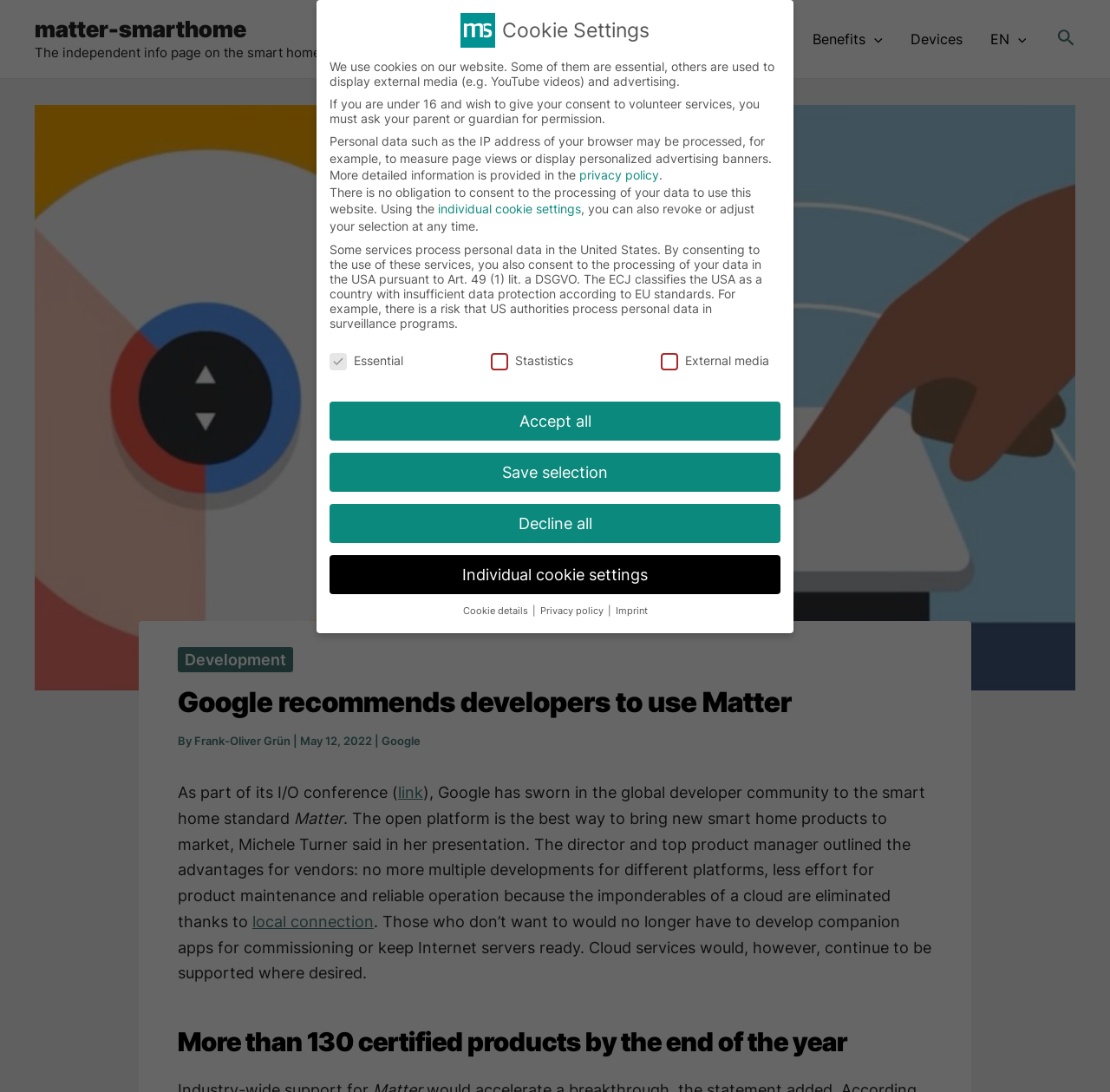Please specify the bounding box coordinates for the clickable region that will help you carry out the instruction: "Visit the 'Devices' page".

[0.807, 0.004, 0.879, 0.068]